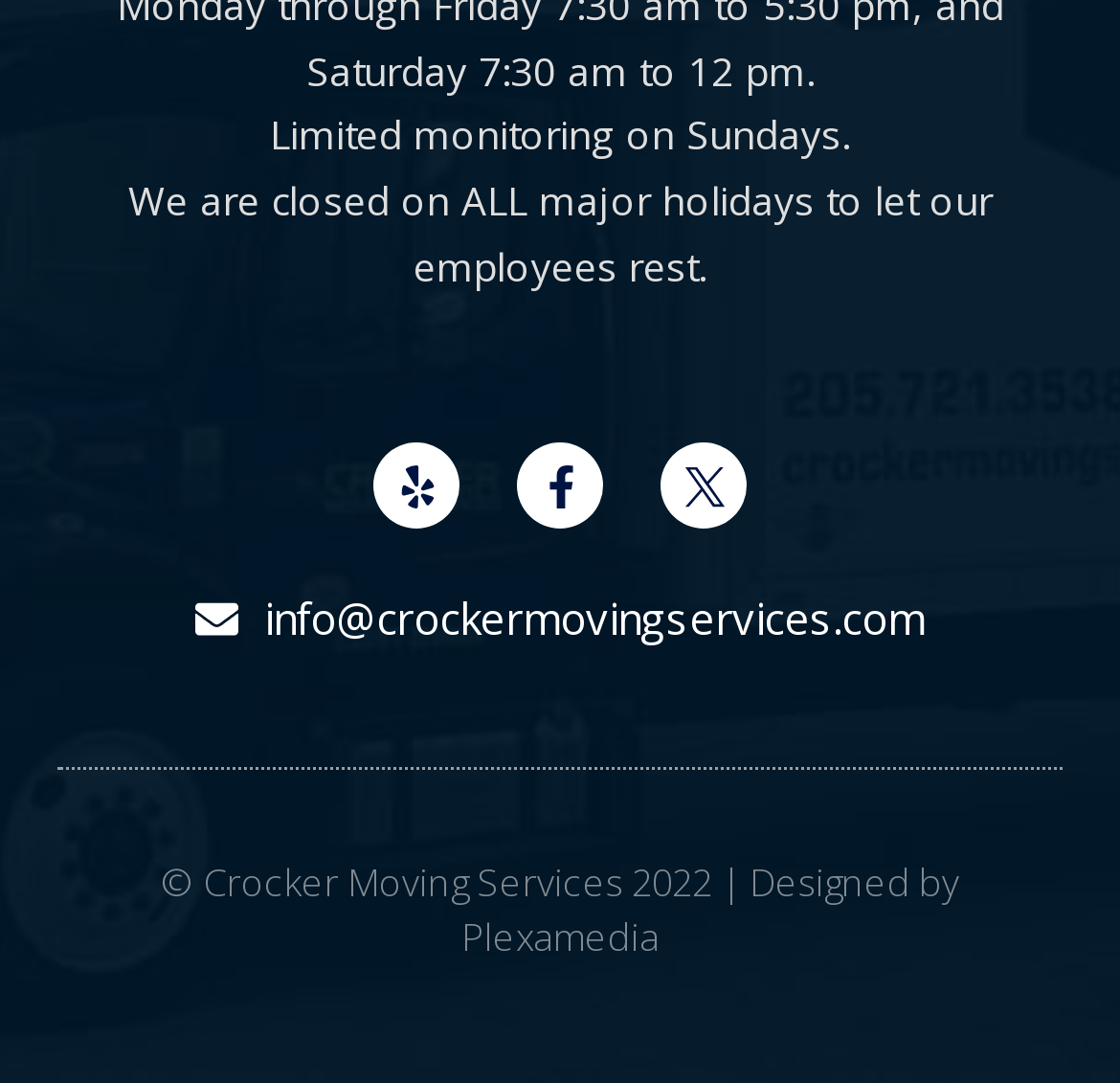What year is the copyright for?
Please interpret the details in the image and answer the question thoroughly.

The copyright year is 2022, as indicated by the text at the bottom of the webpage, which includes the copyright information and the designer's name.